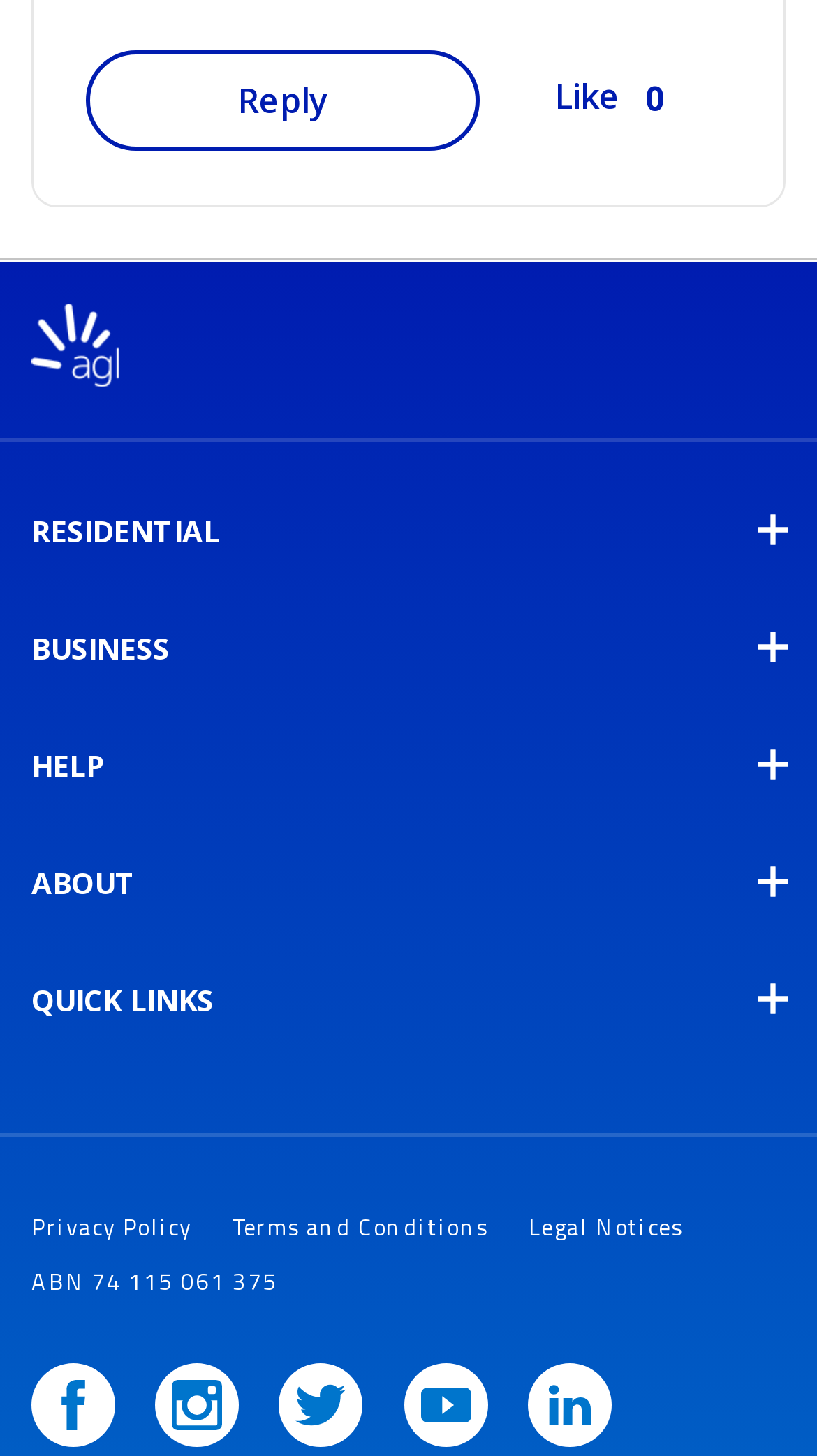Using the provided element description: "Terms and Conditions", determine the bounding box coordinates of the corresponding UI element in the screenshot.

[0.285, 0.829, 0.597, 0.857]